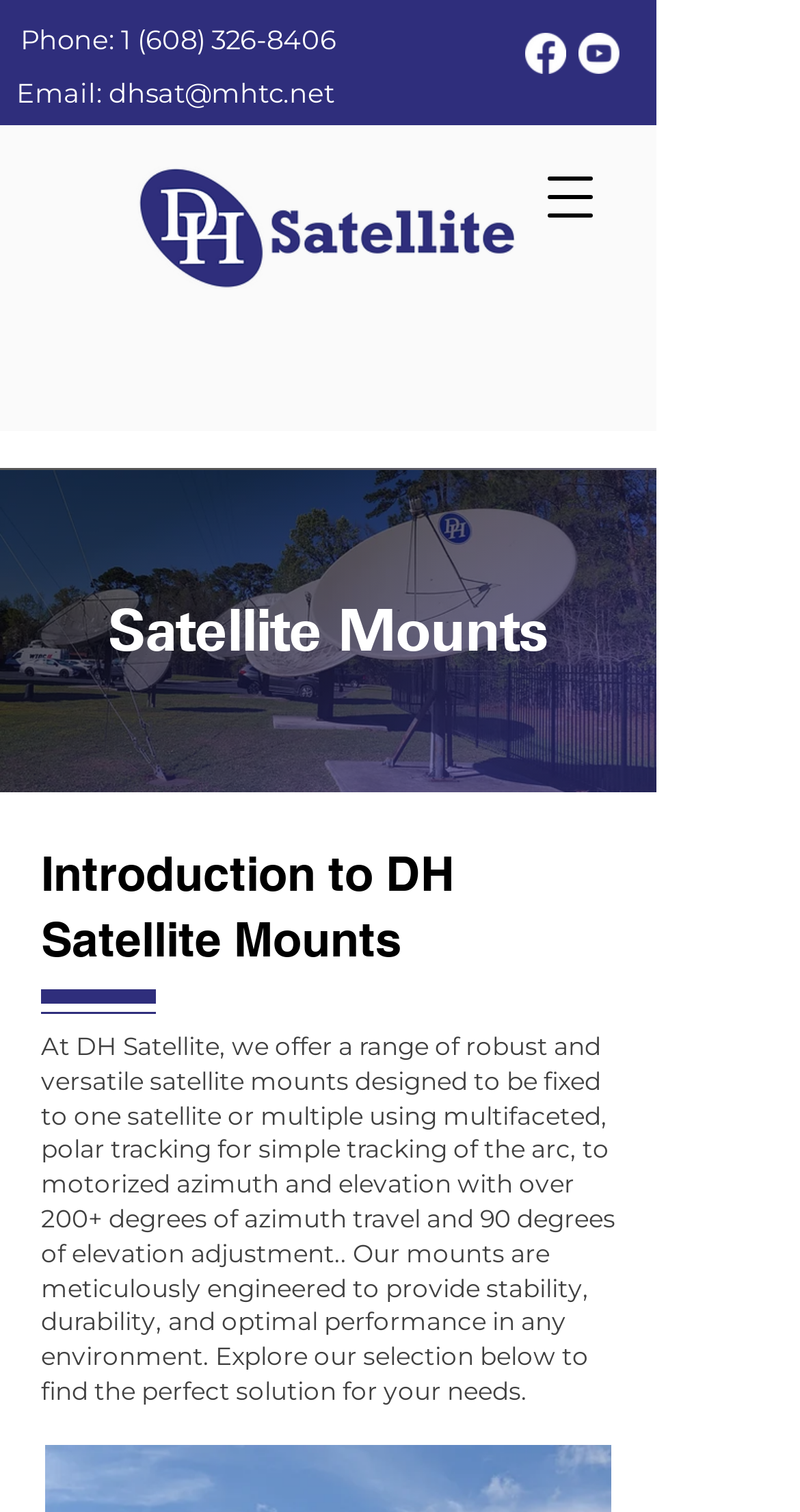Locate the bounding box of the UI element defined by this description: "aria-label="Youtube"". The coordinates should be given as four float numbers between 0 and 1, formatted as [left, top, right, bottom].

[0.723, 0.022, 0.774, 0.049]